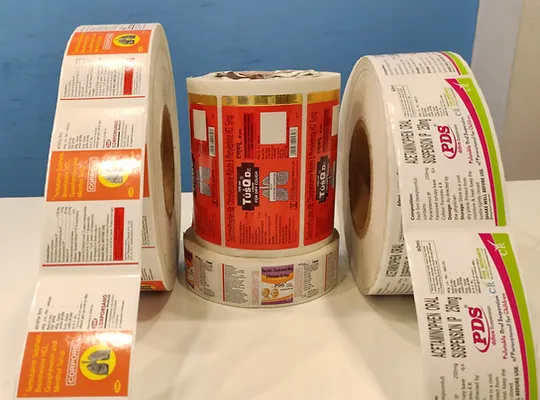What is emphasized by the company?
Refer to the image and answer the question using a single word or phrase.

Quality and precision